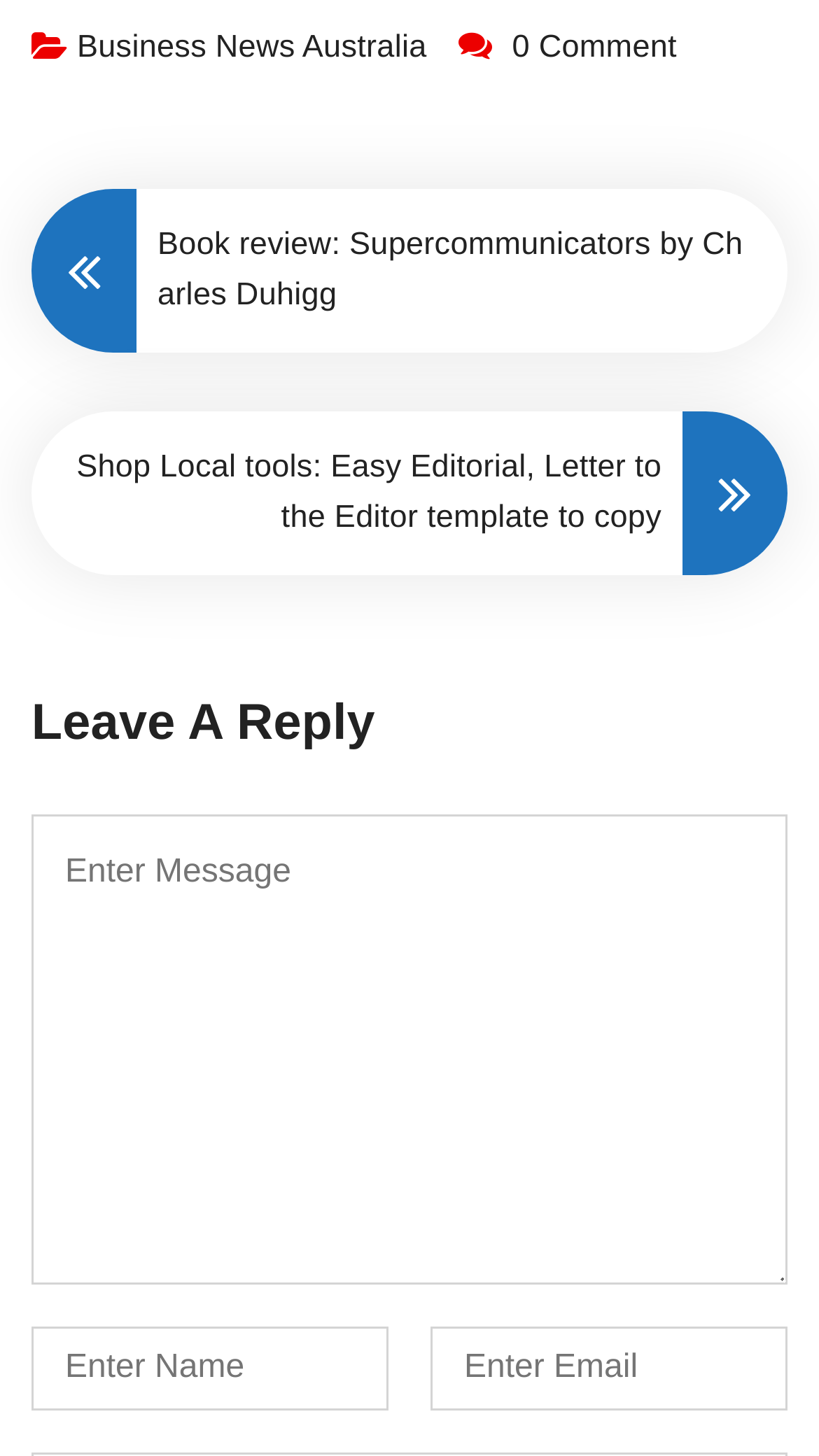What is the name of the website?
Your answer should be a single word or phrase derived from the screenshot.

Business News Australia